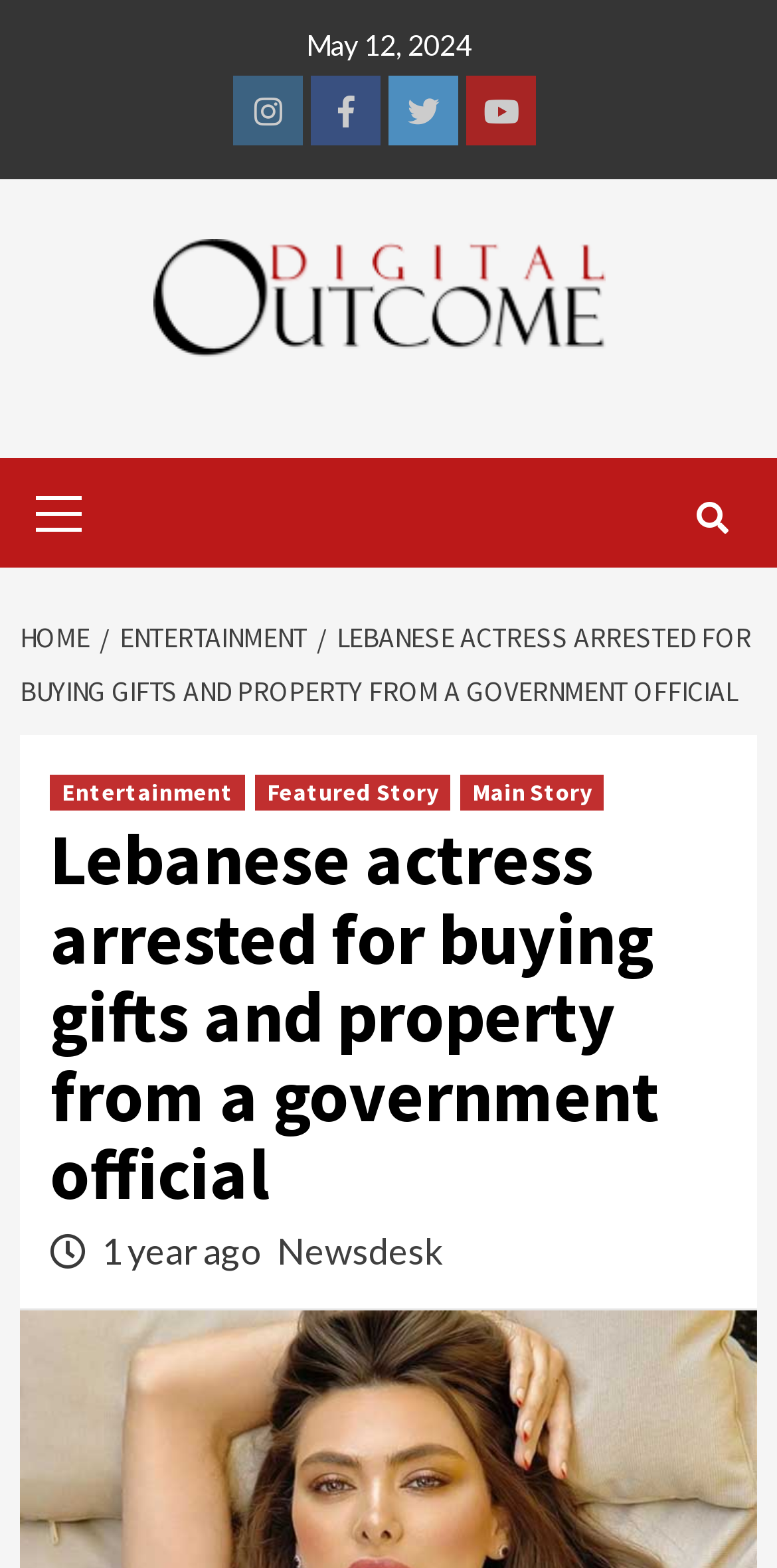Find the bounding box of the UI element described as follows: "All Categories".

None